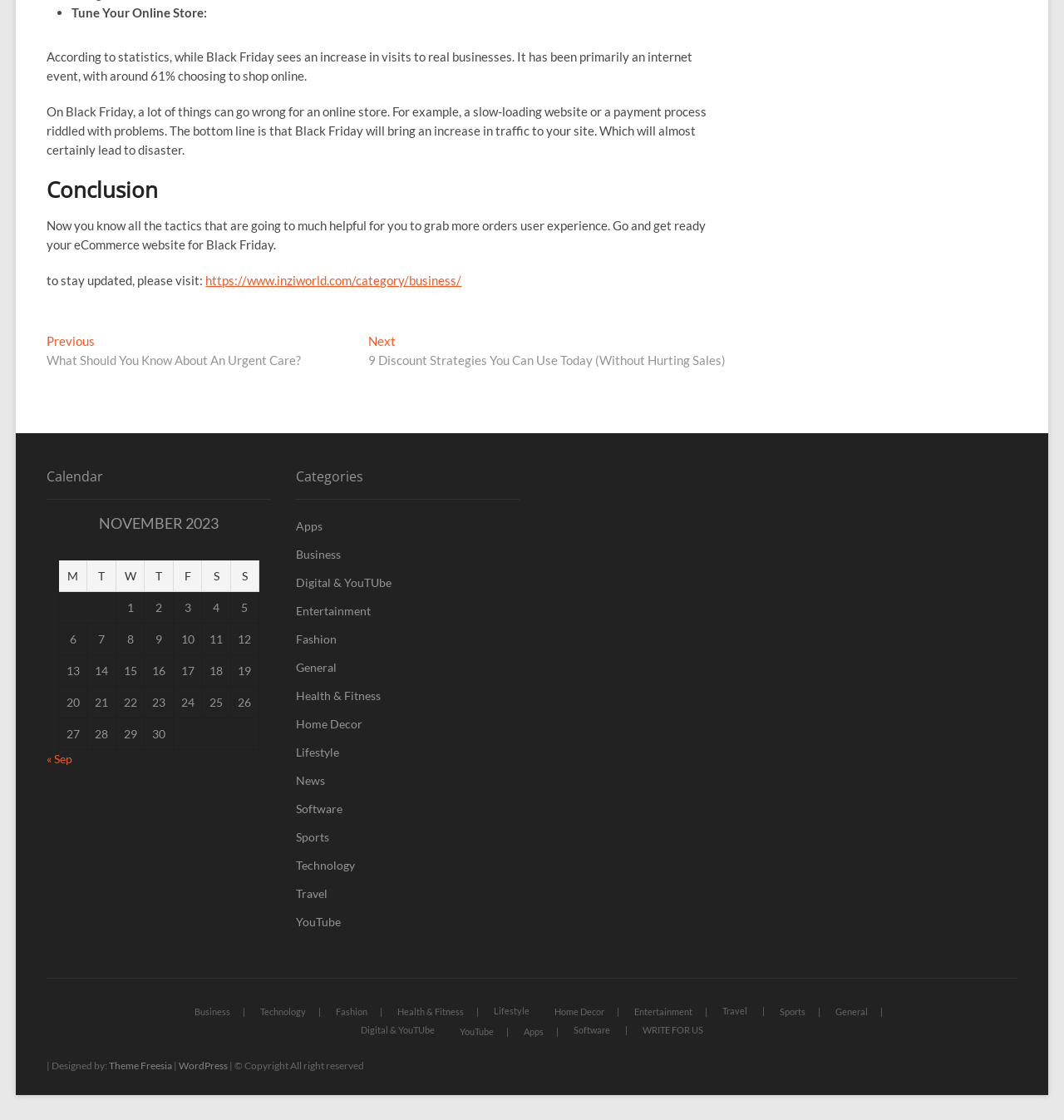Using the description: "Travel", identify the bounding box of the corresponding UI element in the screenshot.

[0.278, 0.79, 0.488, 0.805]